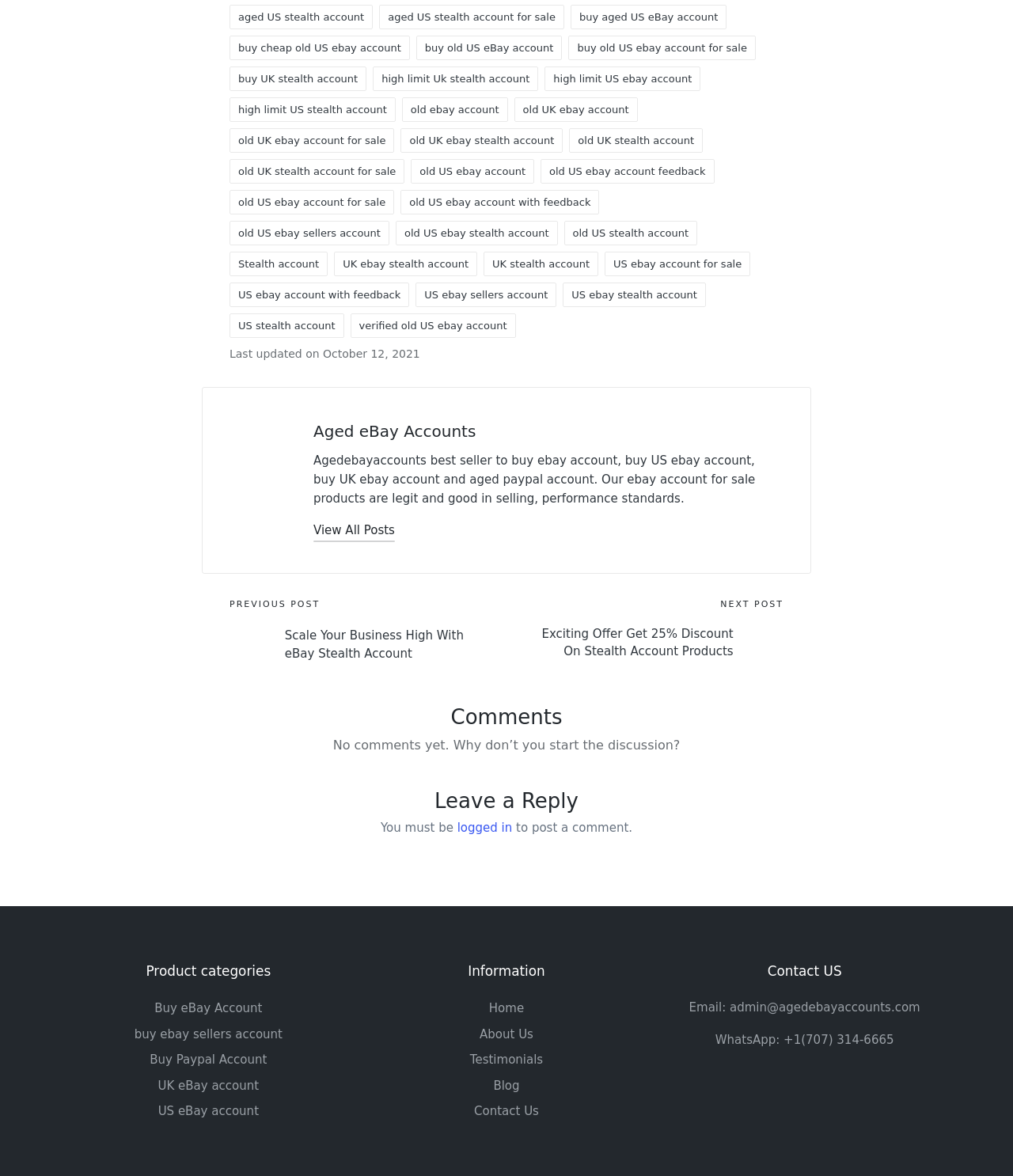Highlight the bounding box coordinates of the element that should be clicked to carry out the following instruction: "Leave a reply". The coordinates must be given as four float numbers ranging from 0 to 1, i.e., [left, top, right, bottom].

[0.227, 0.67, 0.773, 0.692]